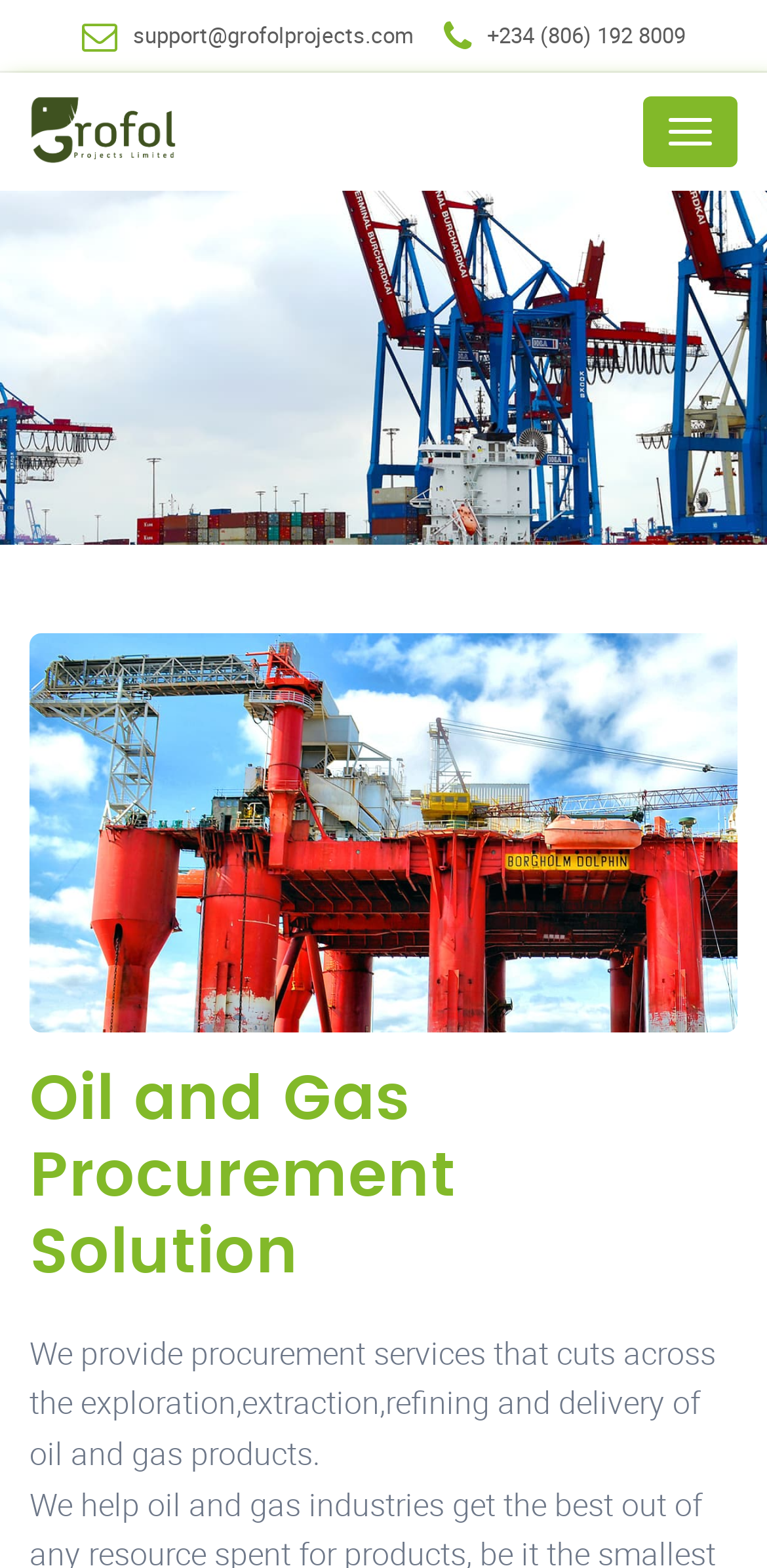Locate the bounding box for the described UI element: "parent_node: Menu". Ensure the coordinates are four float numbers between 0 and 1, formatted as [left, top, right, bottom].

[0.038, 0.059, 0.551, 0.109]